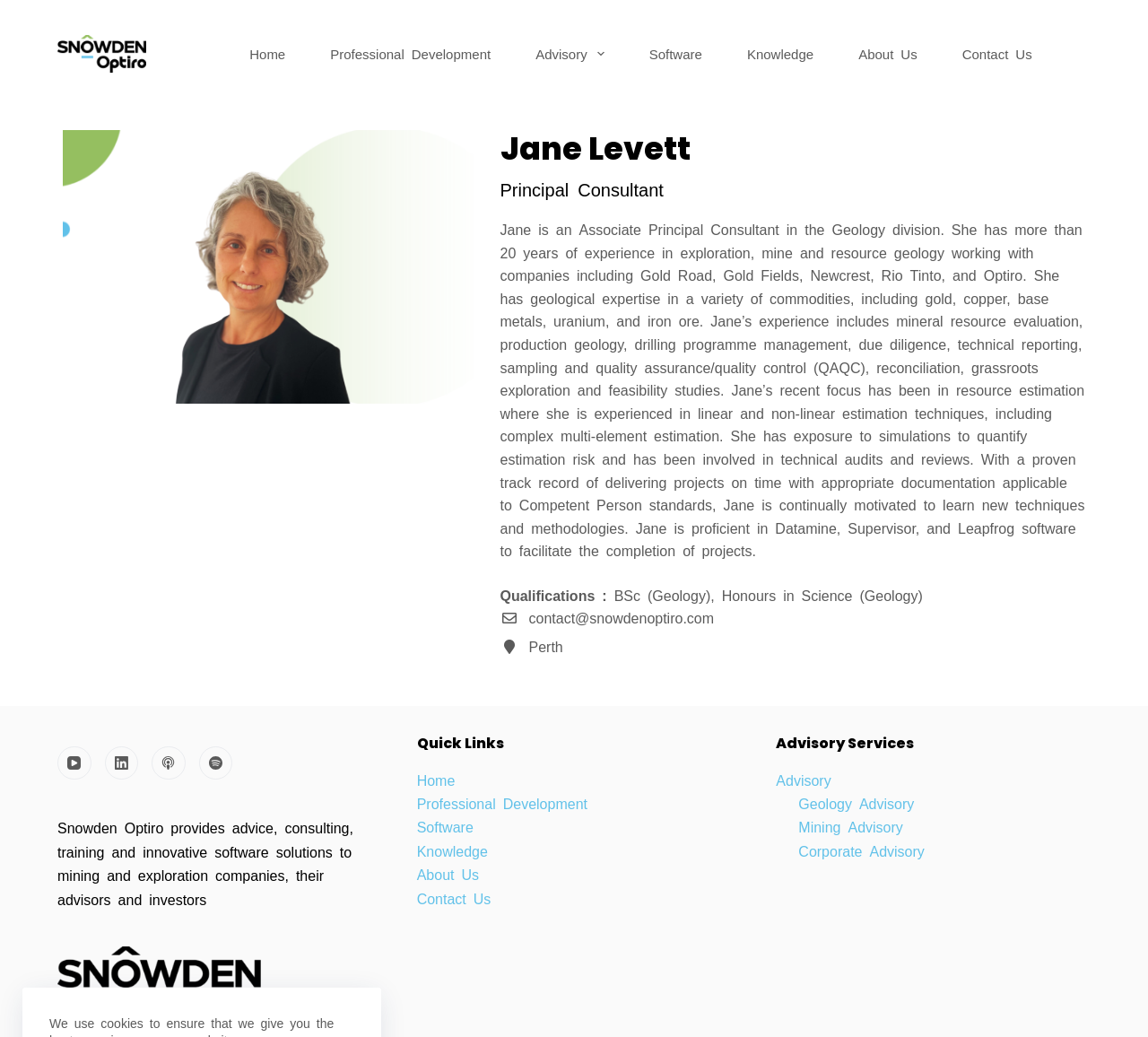Pinpoint the bounding box coordinates for the area that should be clicked to perform the following instruction: "Navigate to the Home page".

[0.198, 0.034, 0.268, 0.07]